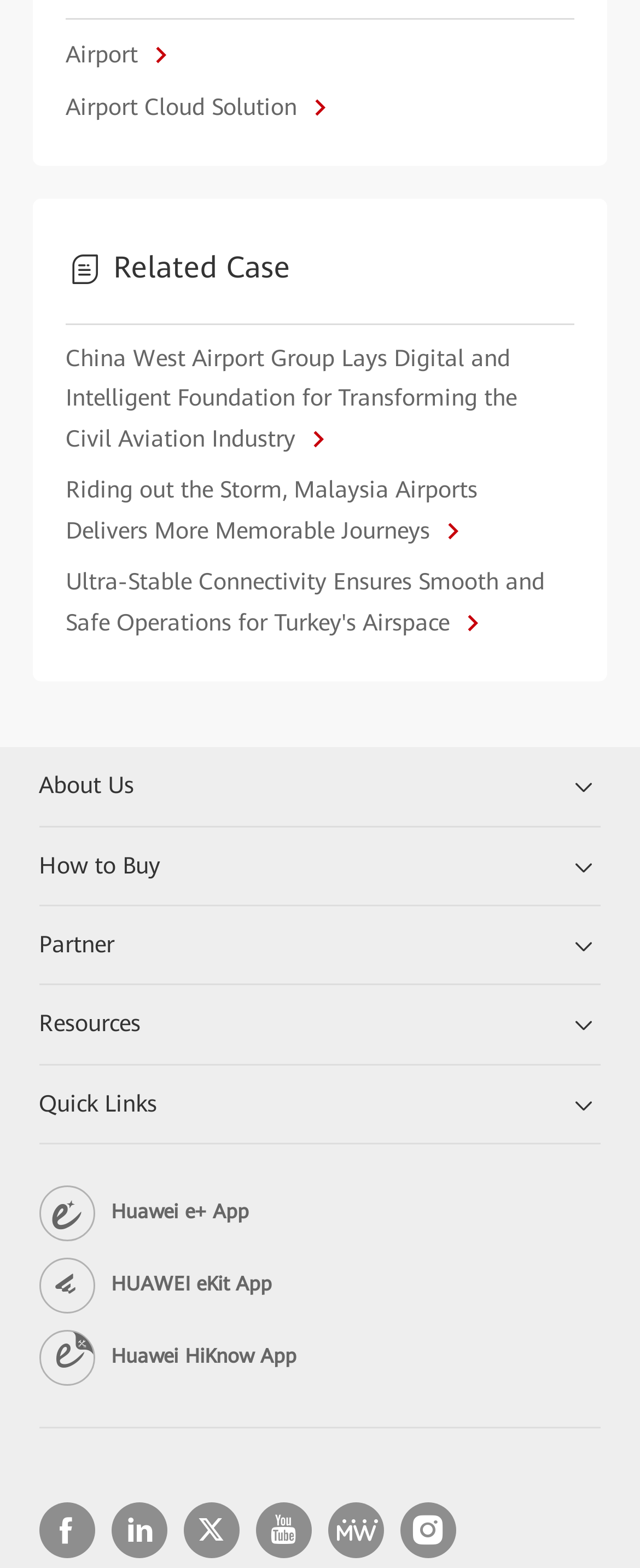Please find the bounding box coordinates of the element that needs to be clicked to perform the following instruction: "Explore Resources". The bounding box coordinates should be four float numbers between 0 and 1, represented as [left, top, right, bottom].

[0.061, 0.644, 0.22, 0.661]